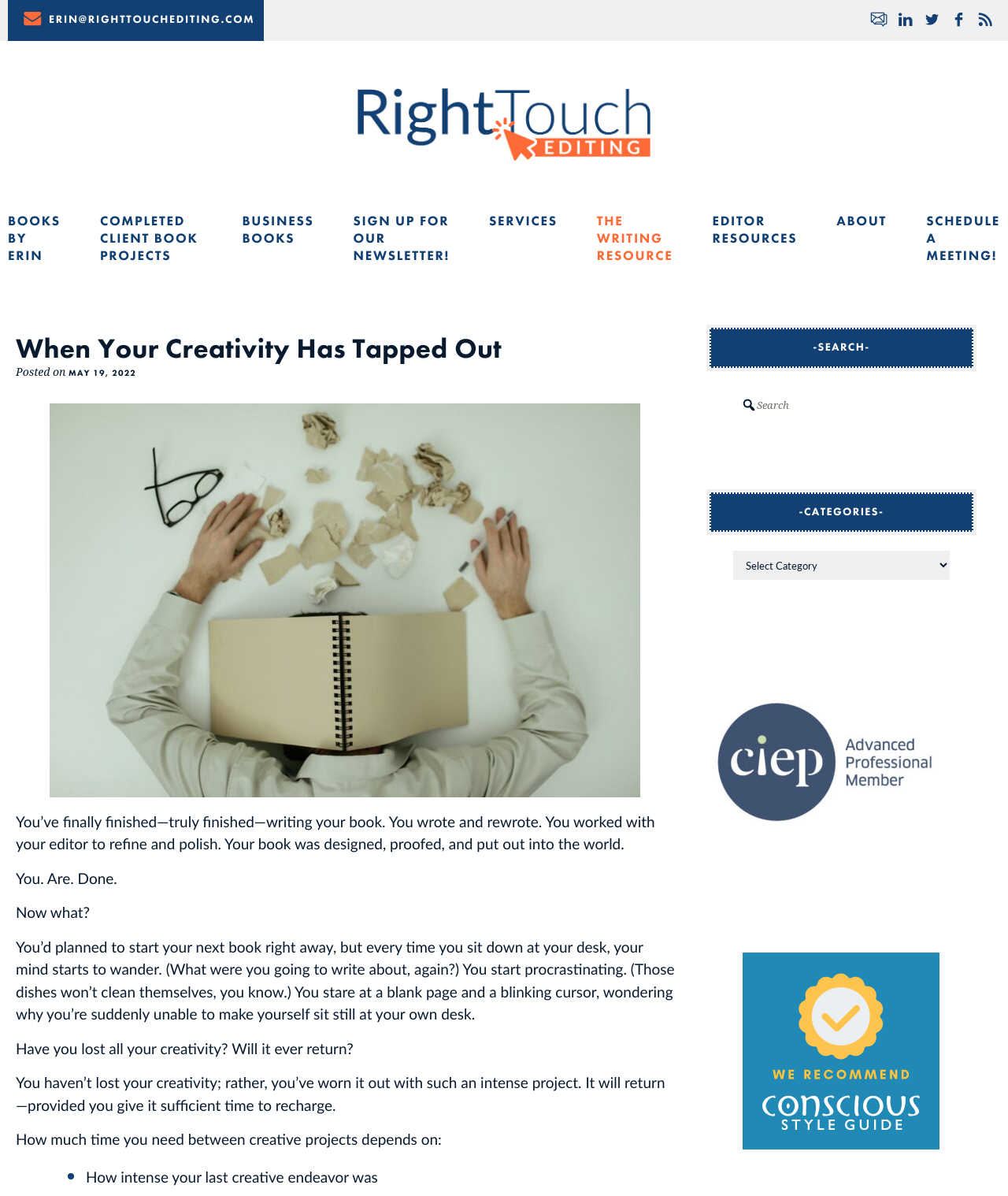Provide a brief response using a word or short phrase to this question:
What is the author's profession?

Writer